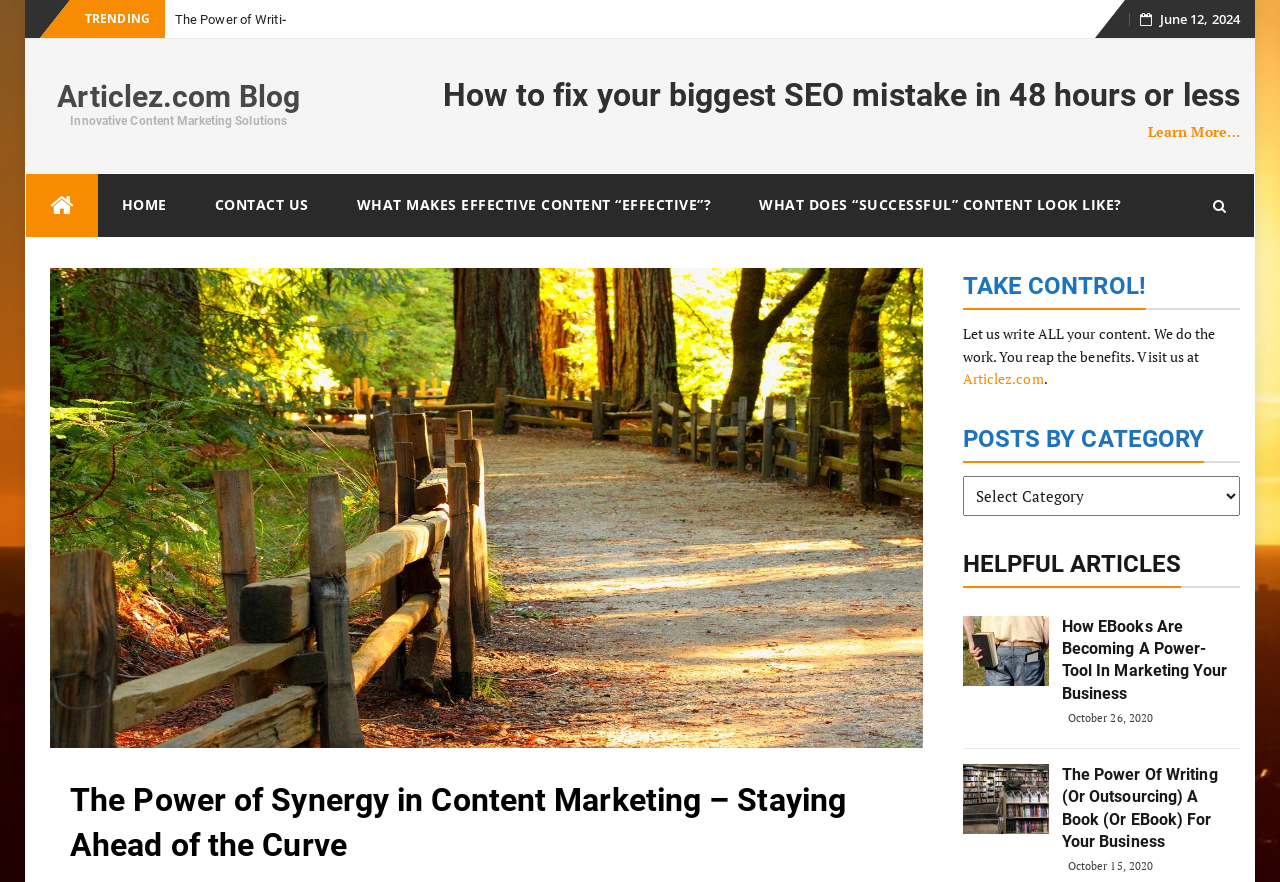Answer with a single word or phrase: 
How many links are there in the 'HELPFUL ARTICLES' section?

2